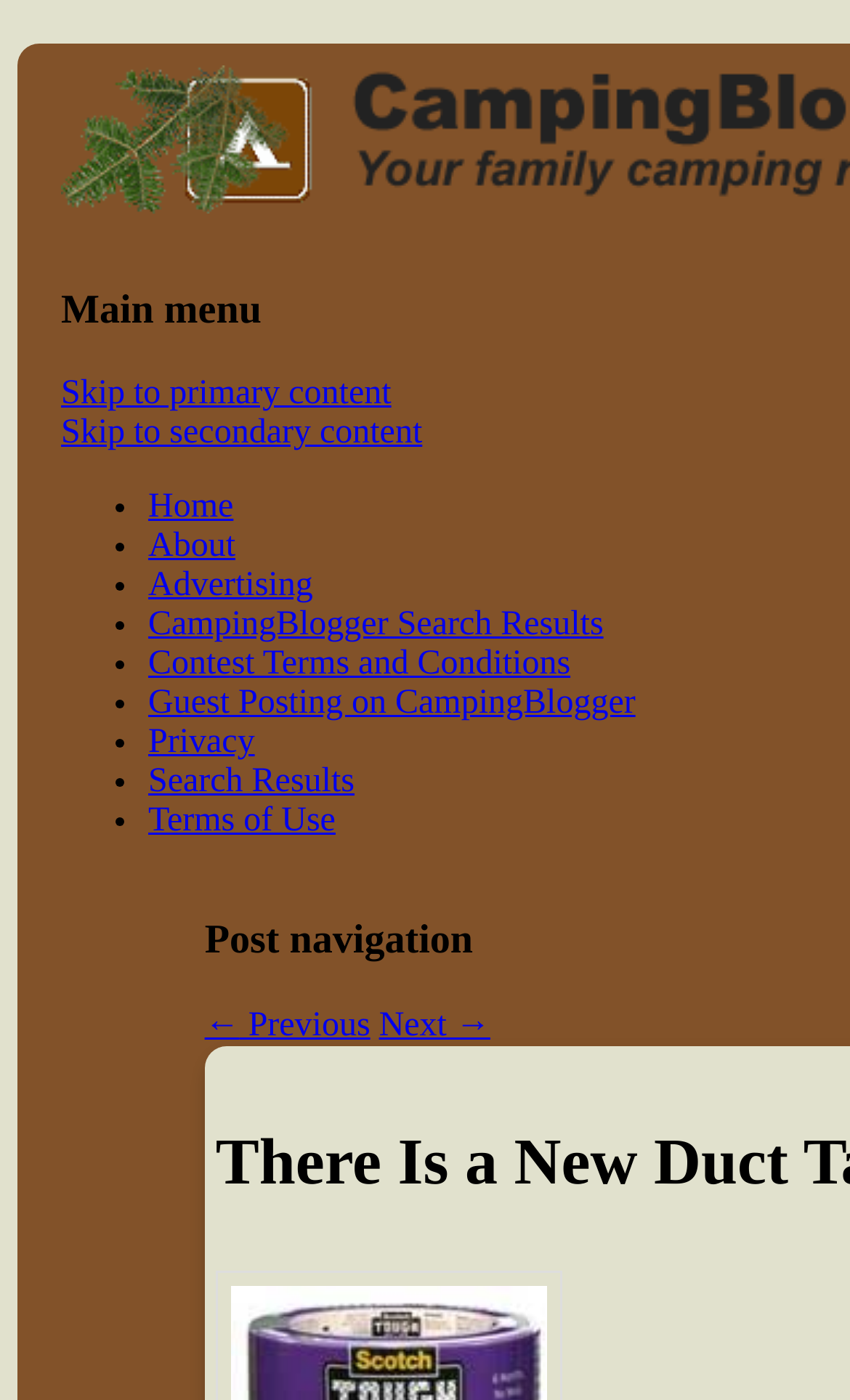Please identify the bounding box coordinates of where to click in order to follow the instruction: "go to home".

[0.174, 0.349, 0.275, 0.376]